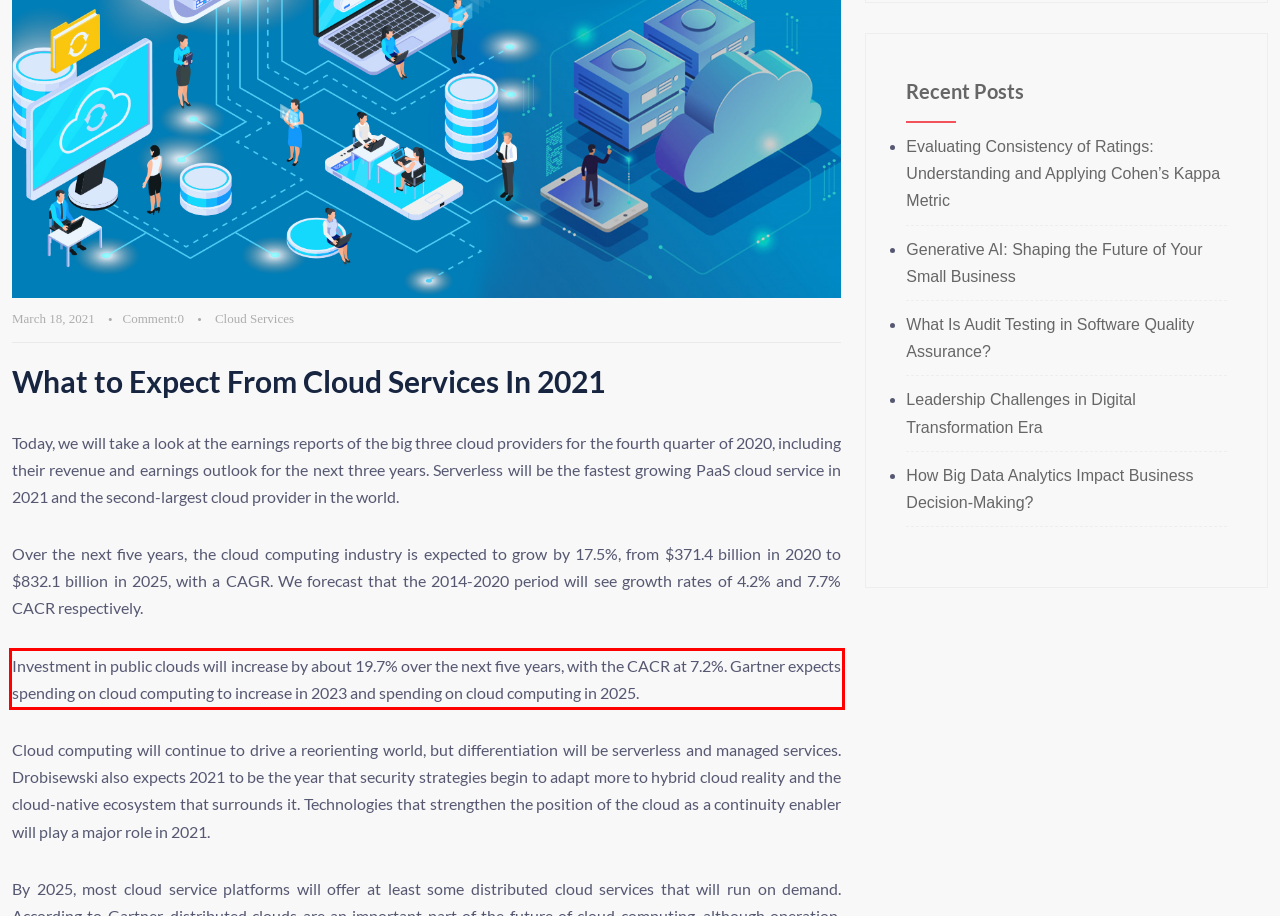Within the screenshot of a webpage, identify the red bounding box and perform OCR to capture the text content it contains.

Investment in public clouds will increase by about 19.7% over the next five years, with the CACR at 7.2%. Gartner expects spending on cloud computing to increase in 2023 and spending on cloud computing in 2025.